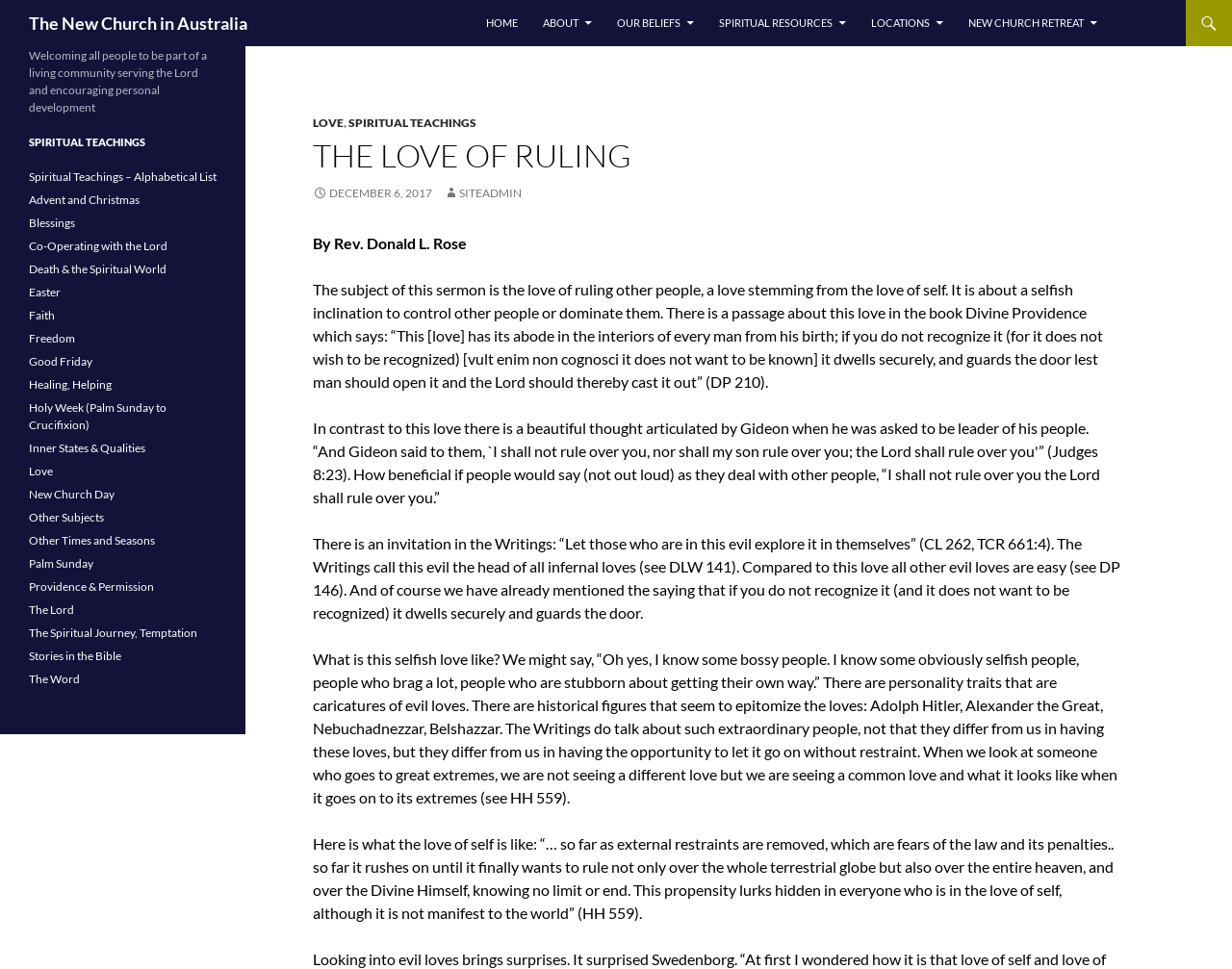Locate the bounding box coordinates of the element that needs to be clicked to carry out the instruction: "Click on the HOME link". The coordinates should be given as four float numbers ranging from 0 to 1, i.e., [left, top, right, bottom].

[0.385, 0.0, 0.43, 0.048]